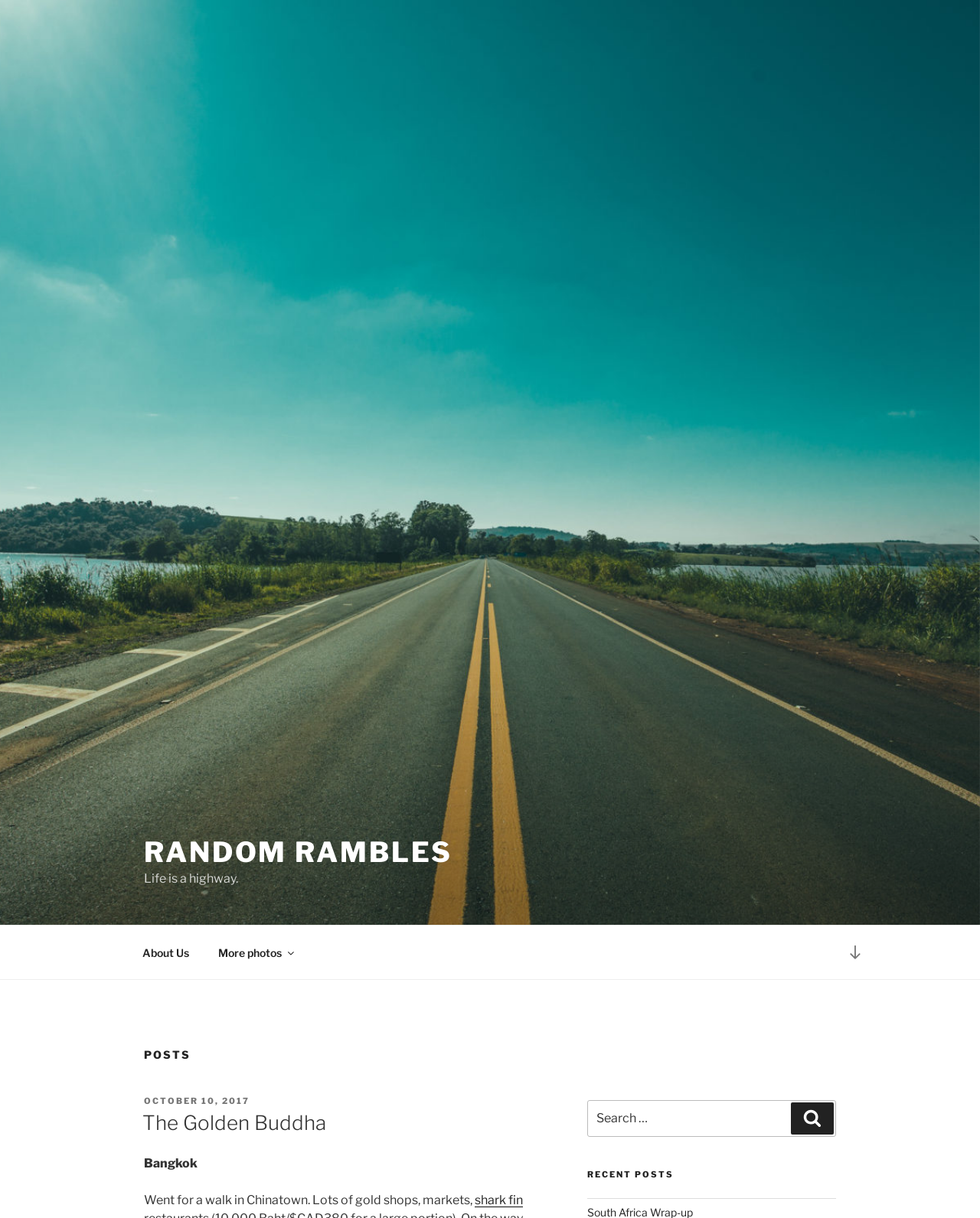Create a detailed narrative of the webpage’s visual and textual elements.

The webpage is a blog titled "Random Rambles" with the subtitle "Life is a highway." At the top, there is a heading "RANDOM RAMBLES" with a link to the same title. Below it, there is a static text "Life is a highway." 

To the right of the title, there is a top menu navigation bar with four links: "About Us", "More photos", "Scroll down to content", and others. 

Below the title, there is a section titled "POSTS" with a header that contains the text "POSTED ON" and a link to a specific date "OCTOBER 10, 2017". Underneath, there is a heading "The Golden Buddha" with a link to the same title. 

Following the heading, there are two static texts: "Bangkok" and a paragraph describing a walk in Chinatown. The paragraph contains a link to "shark fin". 

To the right of the "POSTS" section, there is a search bar with a label "Search for:" and a button labeled "Search". 

Below the search bar, there is a heading "RECENT POSTS".